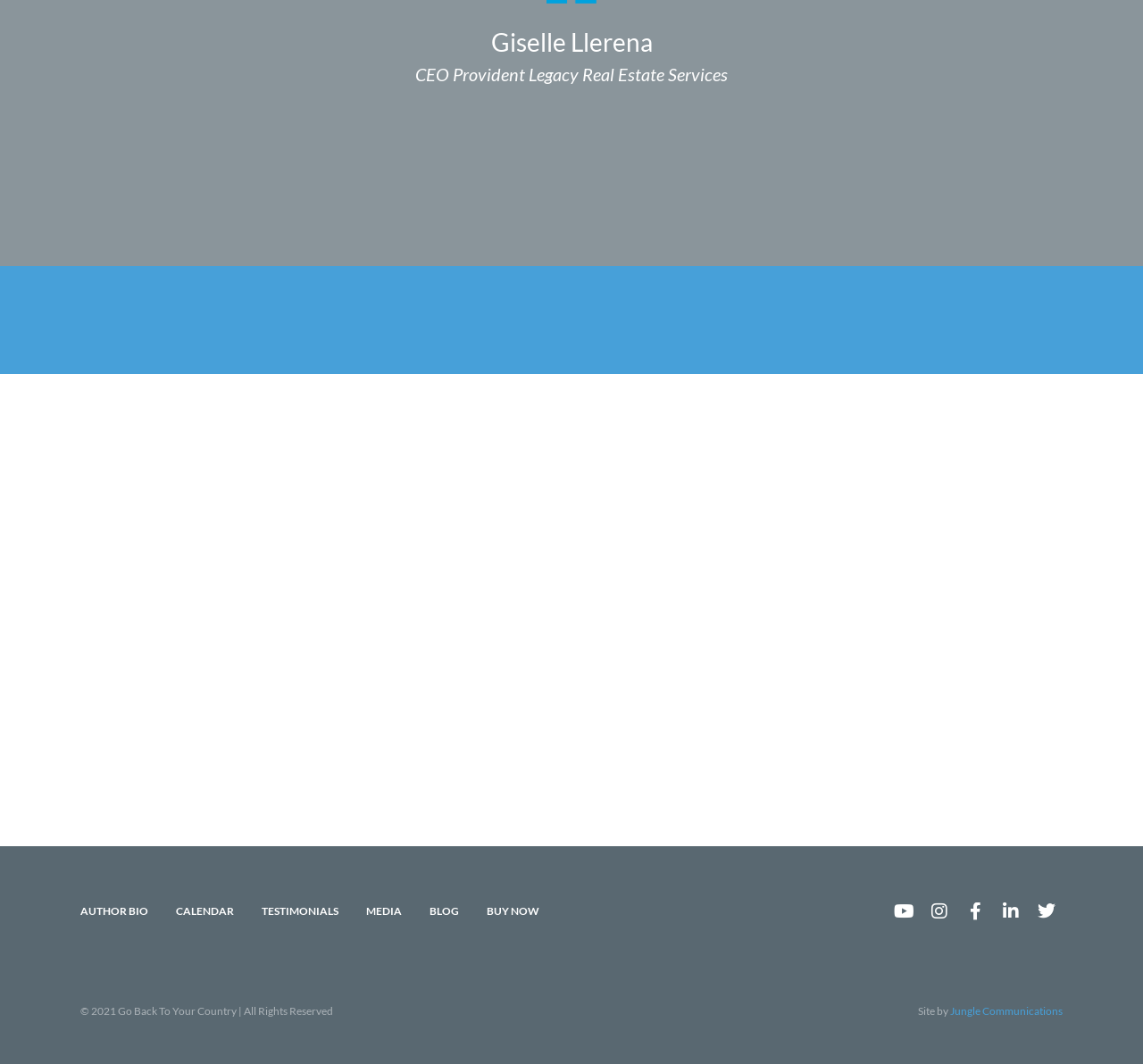Refer to the image and provide a thorough answer to this question:
What is the copyright year of the website?

The answer can be found in the StaticText element with the text '2021 Go Back To Your Country | All Rights Reserved' at the bottom of the webpage, which is part of the footer section.